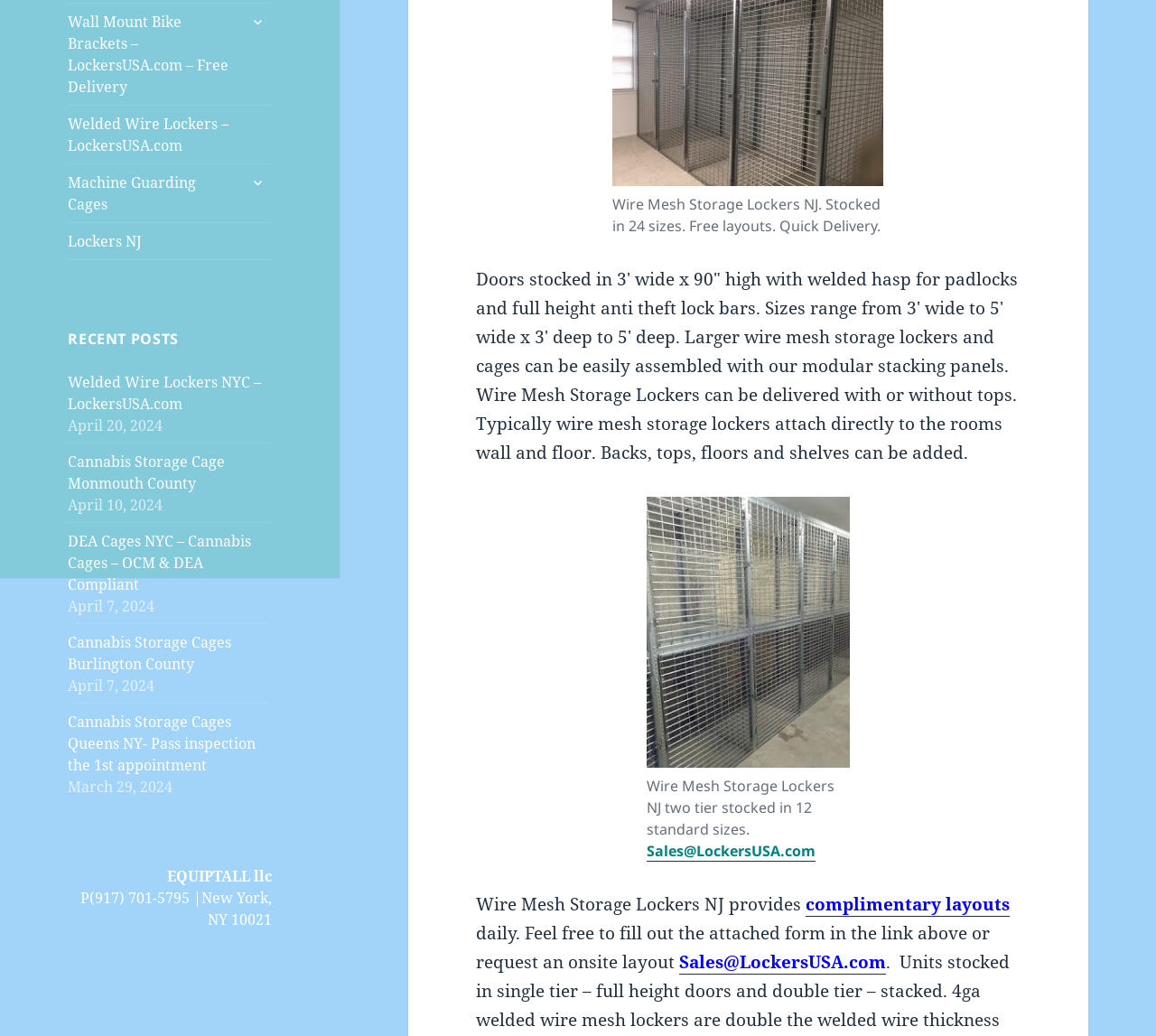Please determine the bounding box of the UI element that matches this description: Our Key Concepts & Products. The coordinates should be given as (top-left x, top-left y, bottom-right x, bottom-right y), with all values between 0 and 1.

None